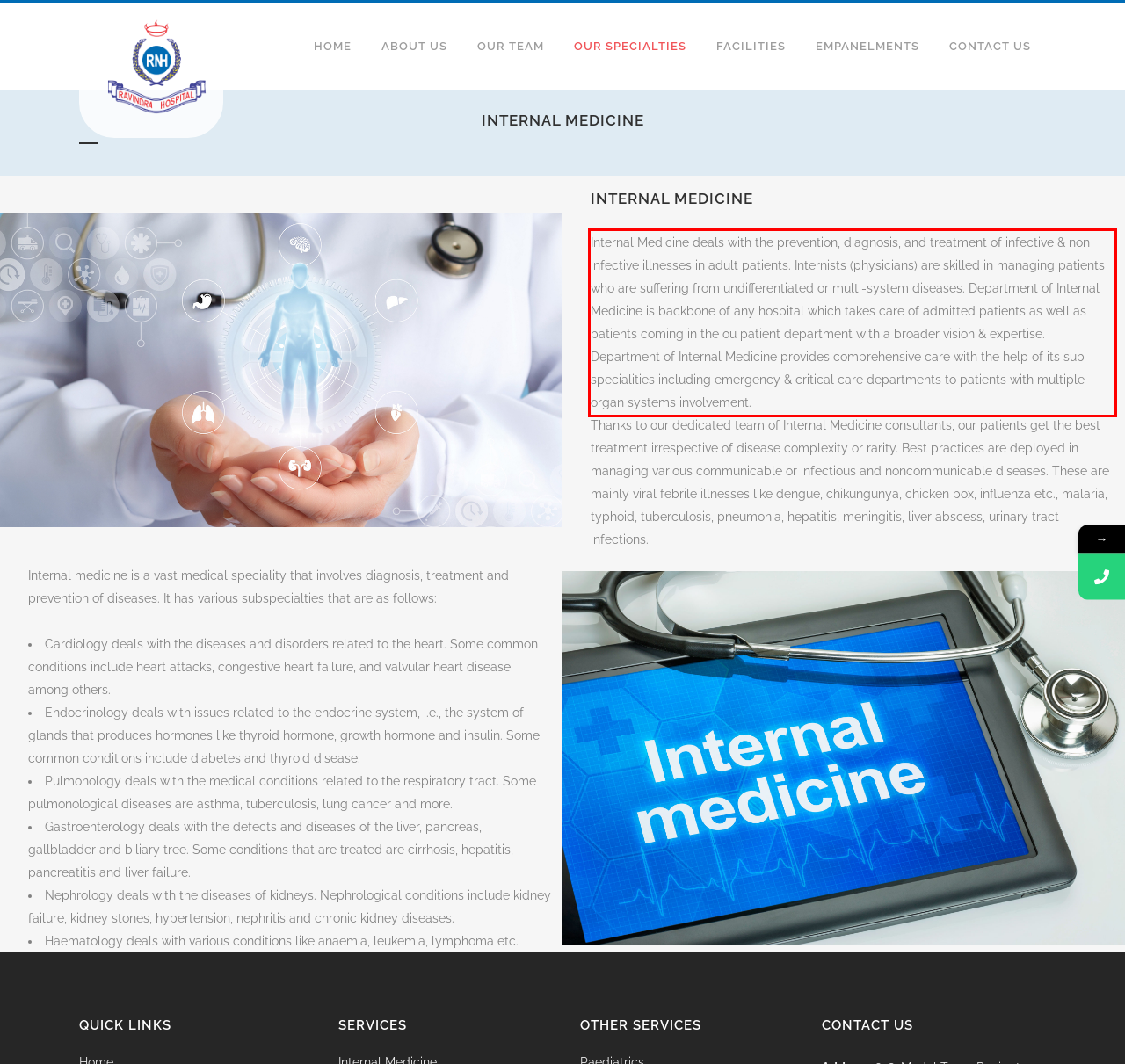Given the screenshot of the webpage, identify the red bounding box, and recognize the text content inside that red bounding box.

Internal Medicine deals with the prevention, diagnosis, and treatment of infective & non infective illnesses in adult patients. Internists (physicians) are skilled in managing patients who are suffering from undifferentiated or multi-system diseases. Department of Internal Medicine is backbone of any hospital which takes care of admitted patients as well as patients coming in the ou patient department with a broader vision & expertise. Department of Internal Medicine provides comprehensive care with the help of its sub-specialities including emergency & critical care departments to patients with multiple organ systems involvement.